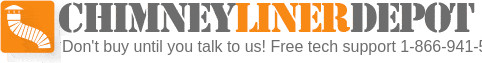What is the phone number for free tech support?
Provide a detailed answer to the question using information from the image.

The tagline below the logo reads, 'Don't buy until you talk to us! Free tech support 1-866-941-5112', providing the phone number for customers to receive assistance with chimney liner products.